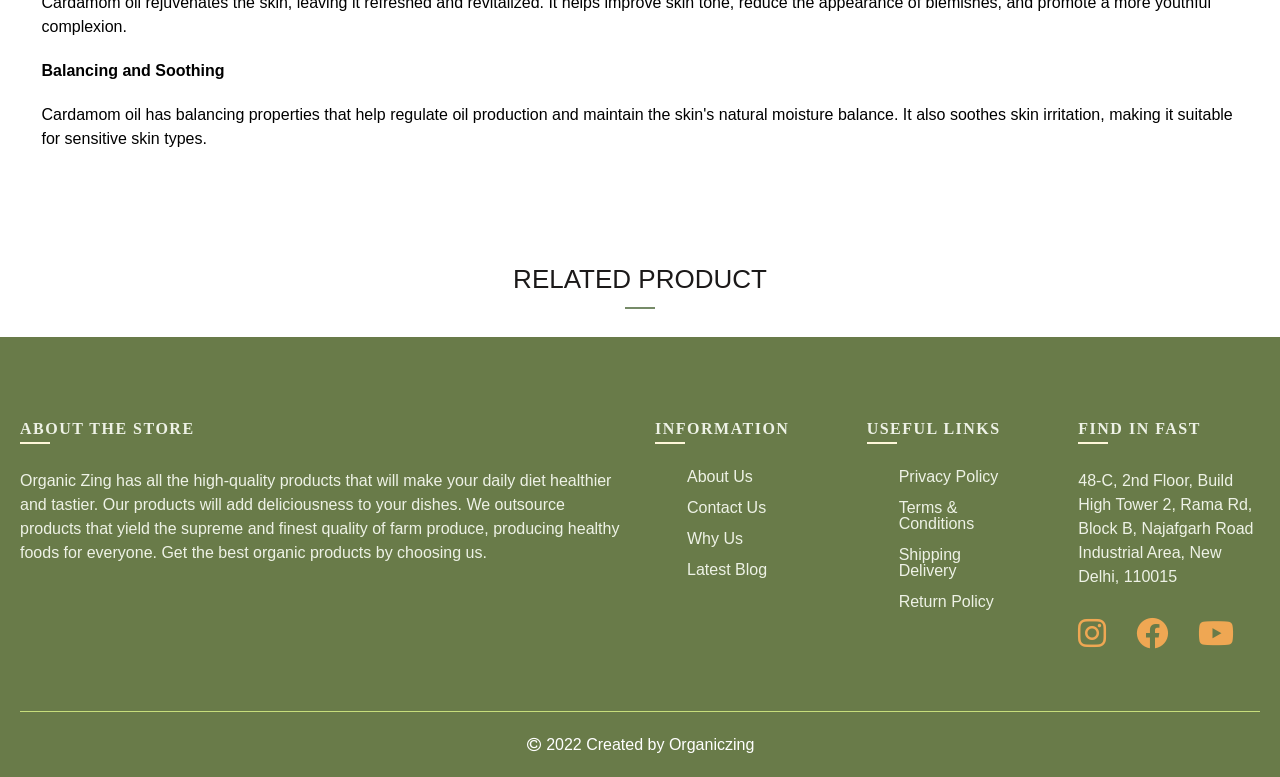Respond to the question below with a single word or phrase:
What is the purpose of the store?

To provide healthy food products